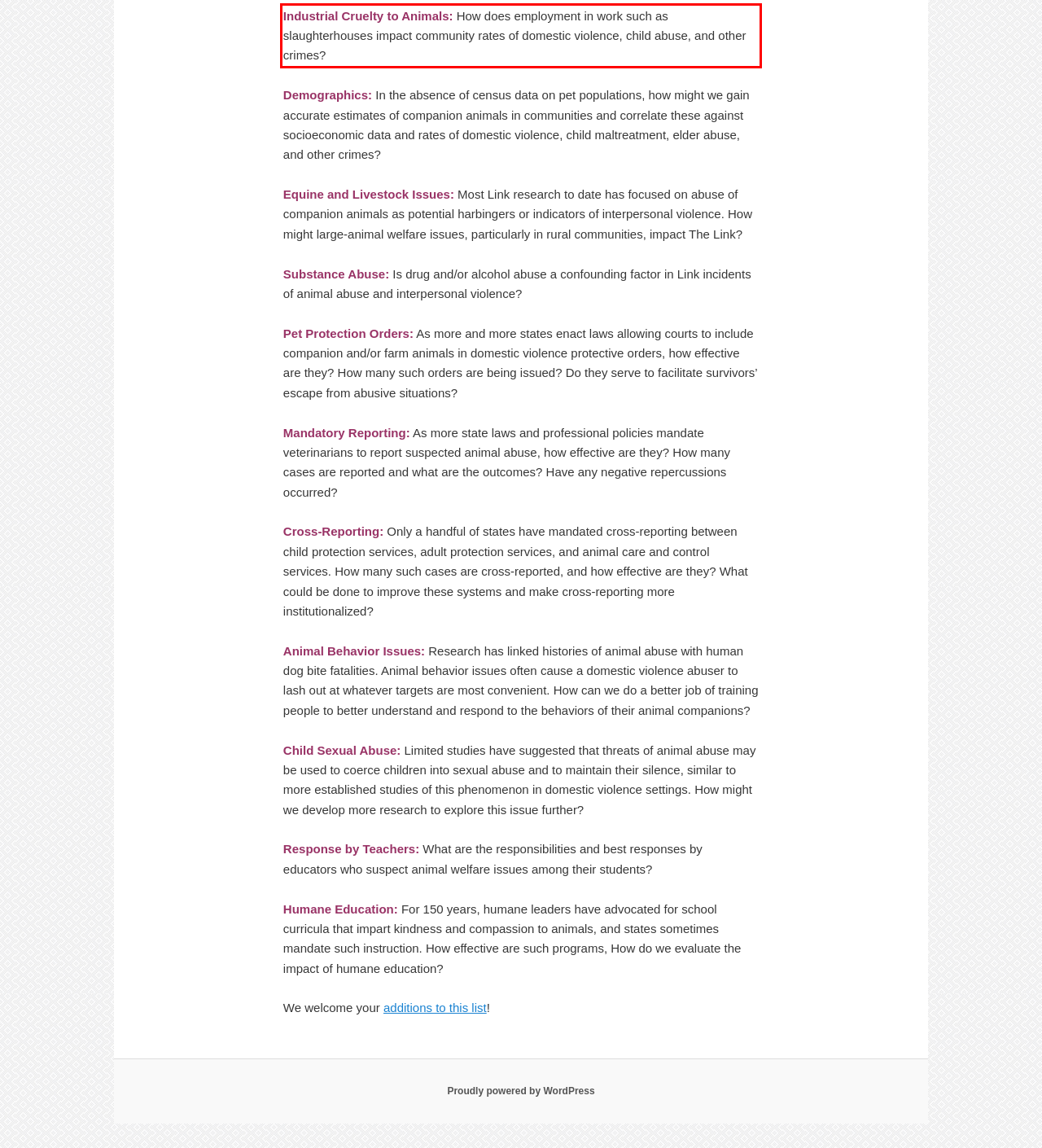Within the screenshot of the webpage, locate the red bounding box and use OCR to identify and provide the text content inside it.

Industrial Cruelty to Animals: How does employment in work such as slaughterhouses impact community rates of domestic violence, child abuse, and other crimes?